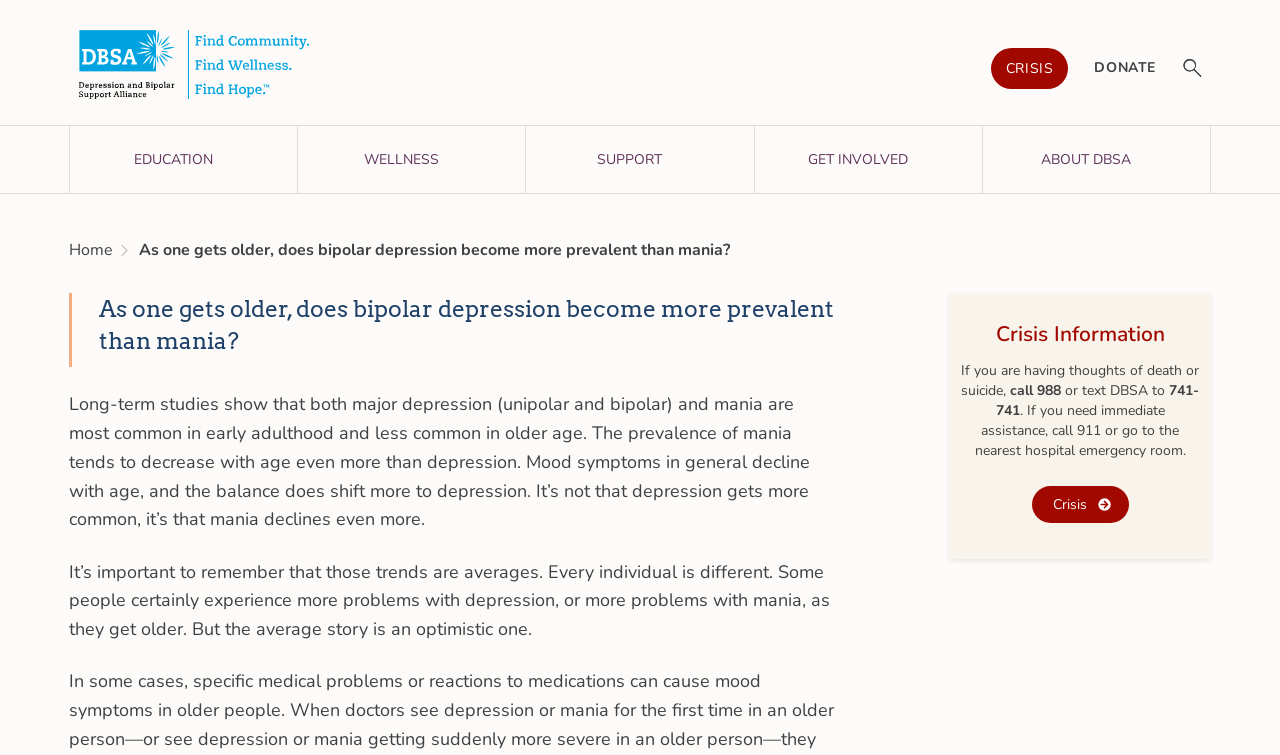What is the organization behind this webpage?
Provide a detailed answer to the question using information from the image.

The webpage has a logo and multiple links with 'DBSA' in them, such as 'DBSA Logo', 'ABOUT DBSA', and 'text DBSA to...'. This suggests that the organization behind this webpage is DBSA, or Depression and Bipolar Support Alliance.